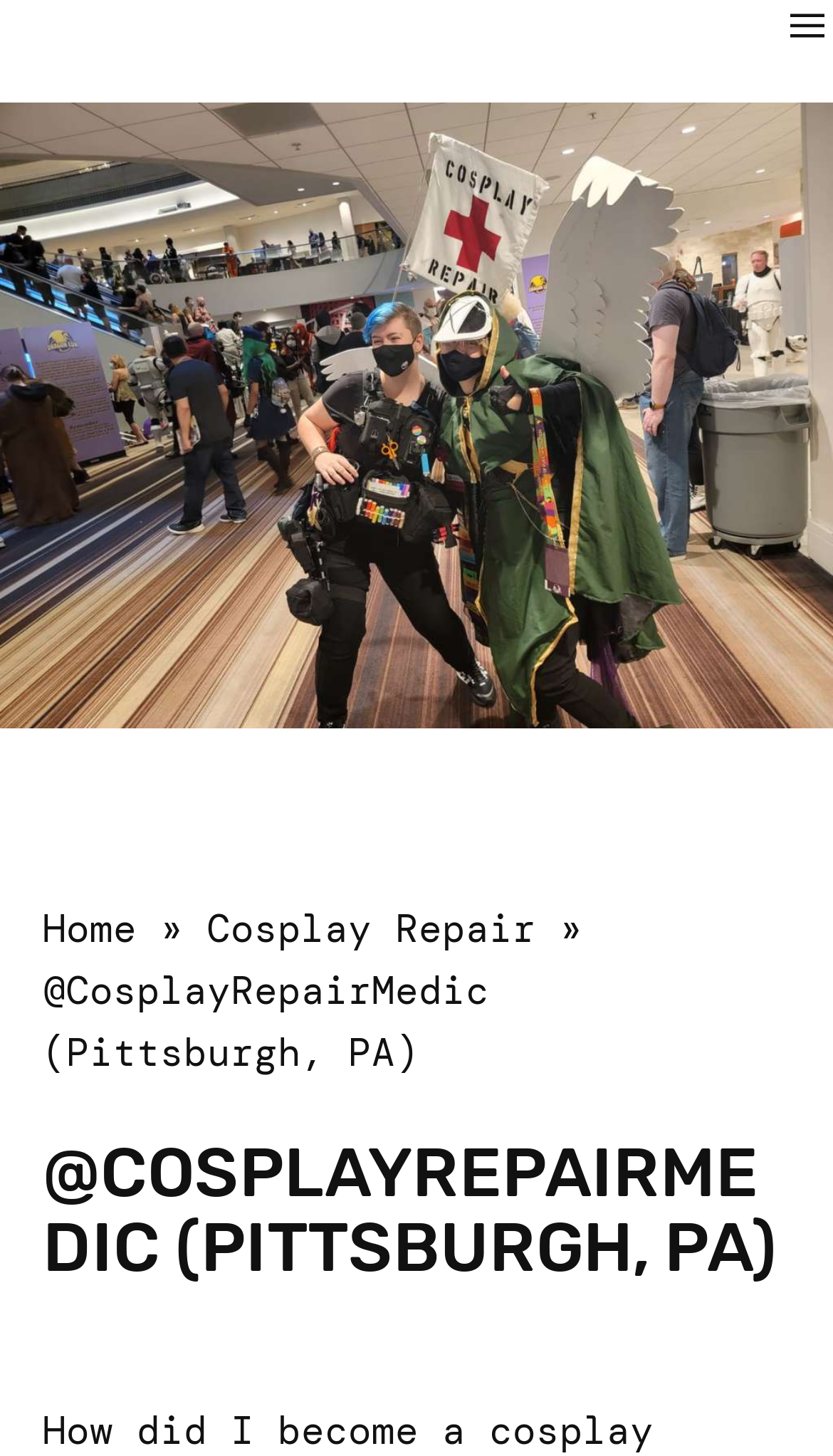Is there an image on the page?
Using the image, respond with a single word or phrase.

Yes